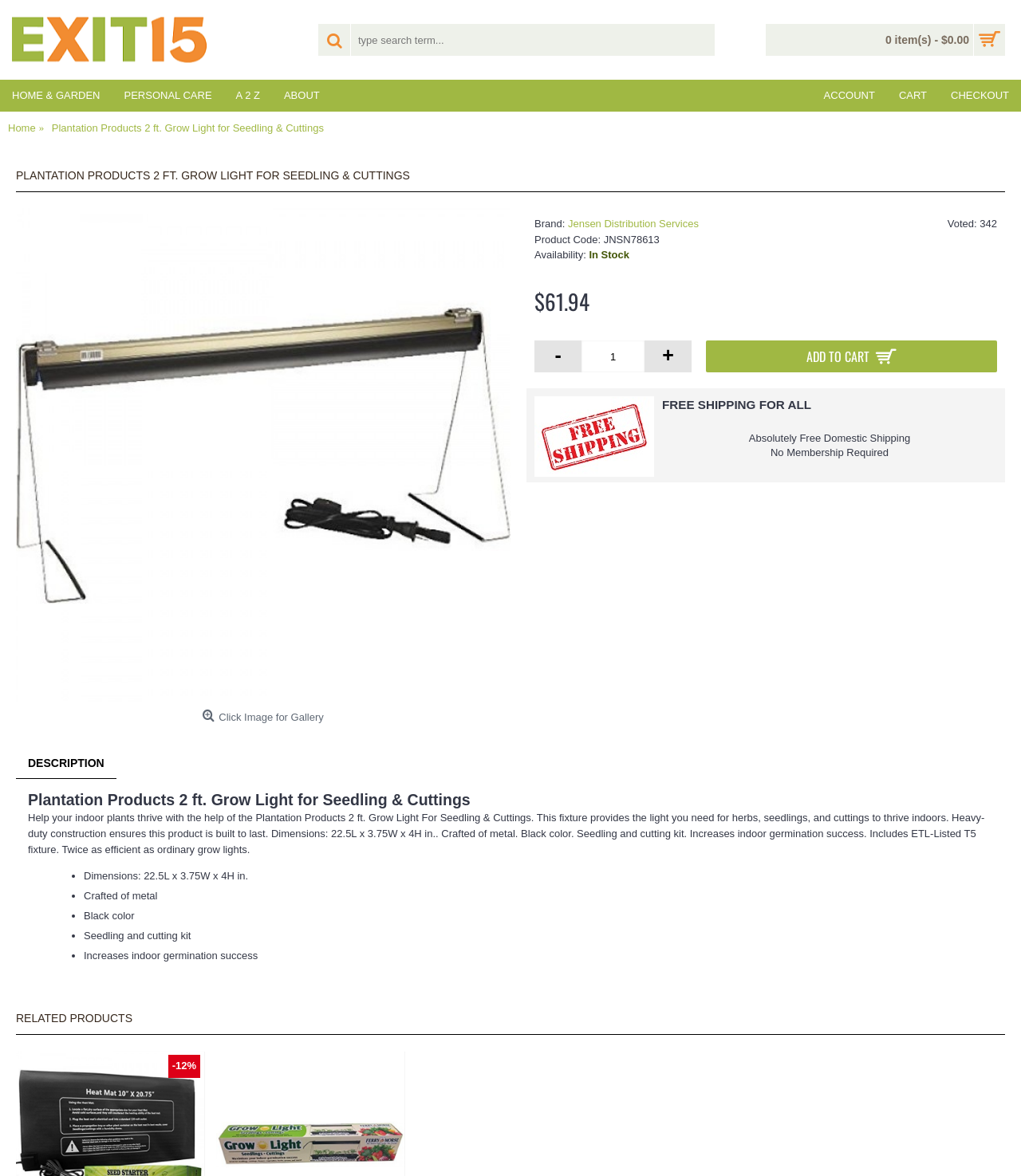Pinpoint the bounding box coordinates of the element to be clicked to execute the instruction: "go to home page".

[0.008, 0.096, 0.035, 0.122]